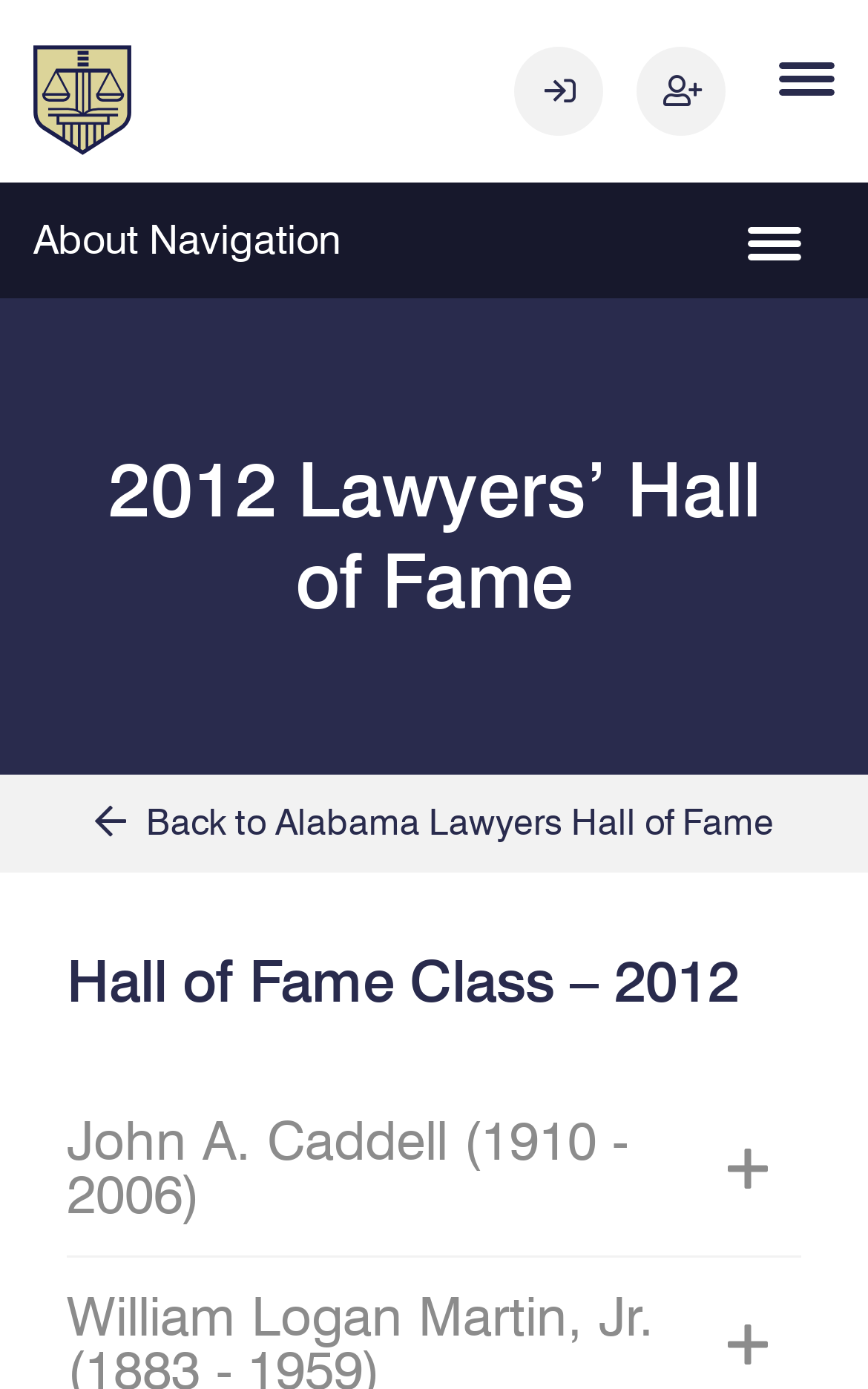Please respond in a single word or phrase: 
What is the text of the first link?

No text